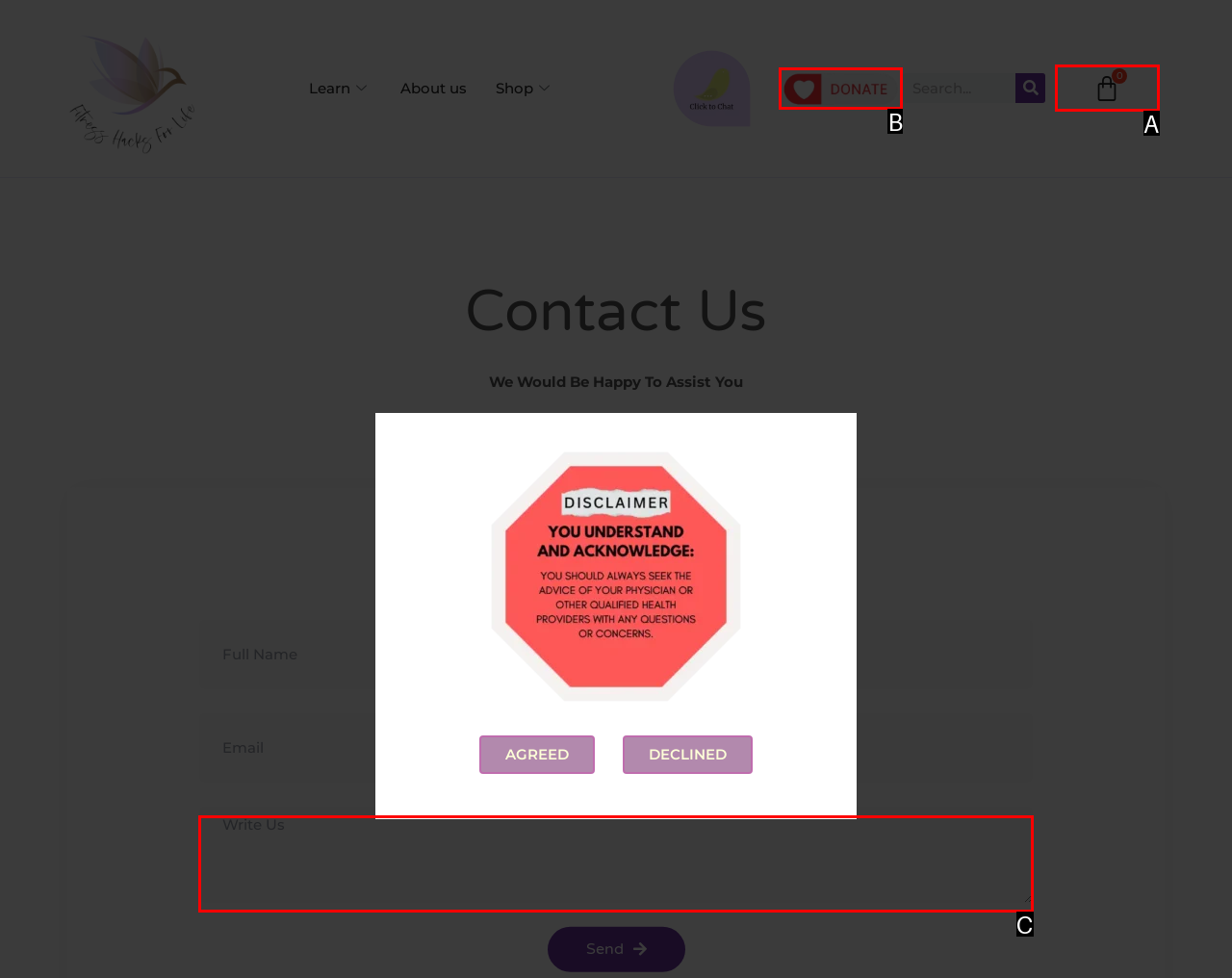Based on the given description: $0.00 0 Cart, determine which HTML element is the best match. Respond with the letter of the chosen option.

A